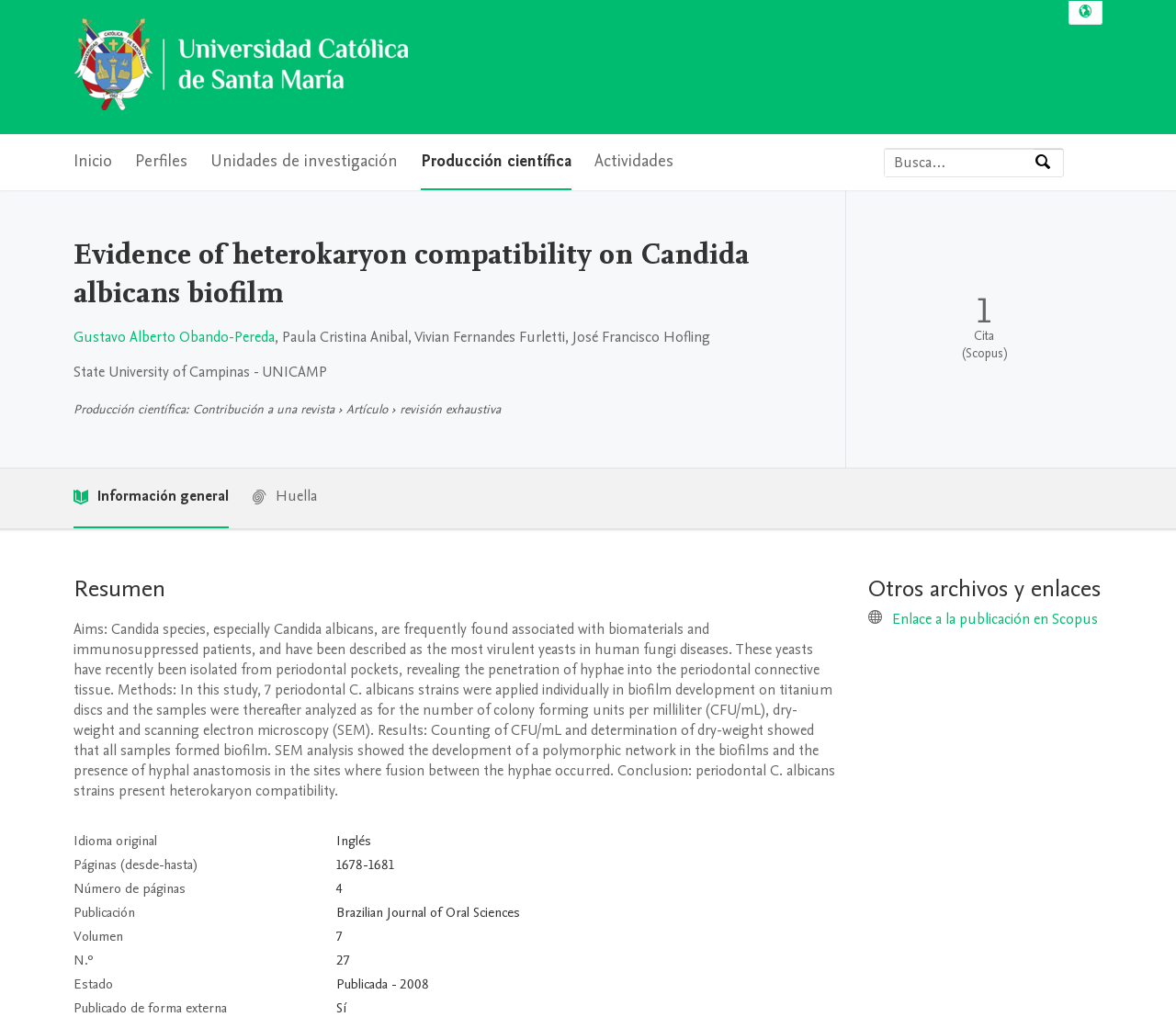What is the language of the original publication?
Provide a thorough and detailed answer to the question.

The language of the original publication can be found in the table at the bottom of the webpage, where it is written as 'Idioma original' and the value is 'Inglés'.